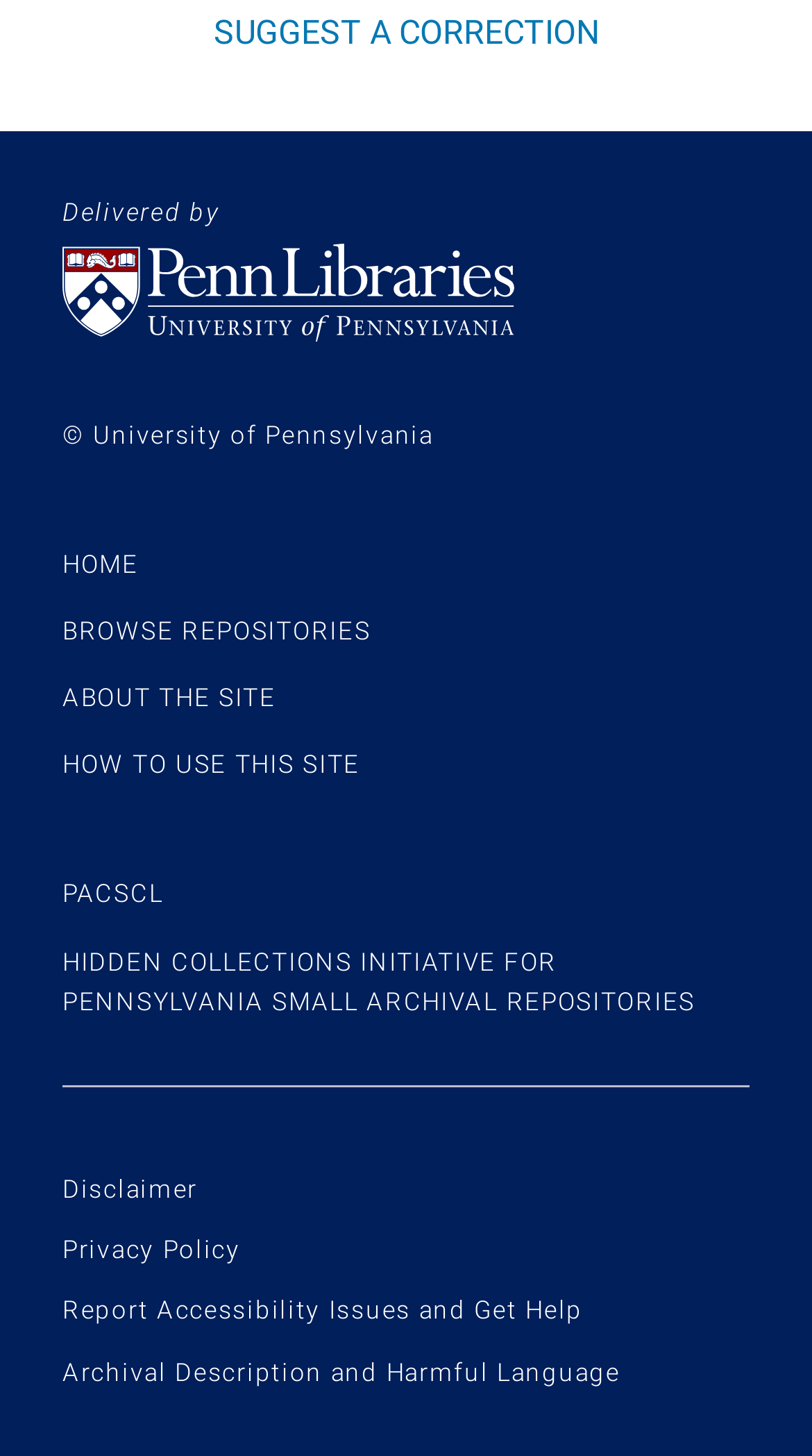Please determine the bounding box coordinates of the clickable area required to carry out the following instruction: "go to University of Pennsylvania Libraries homepage". The coordinates must be four float numbers between 0 and 1, represented as [left, top, right, bottom].

[0.077, 0.168, 0.923, 0.234]